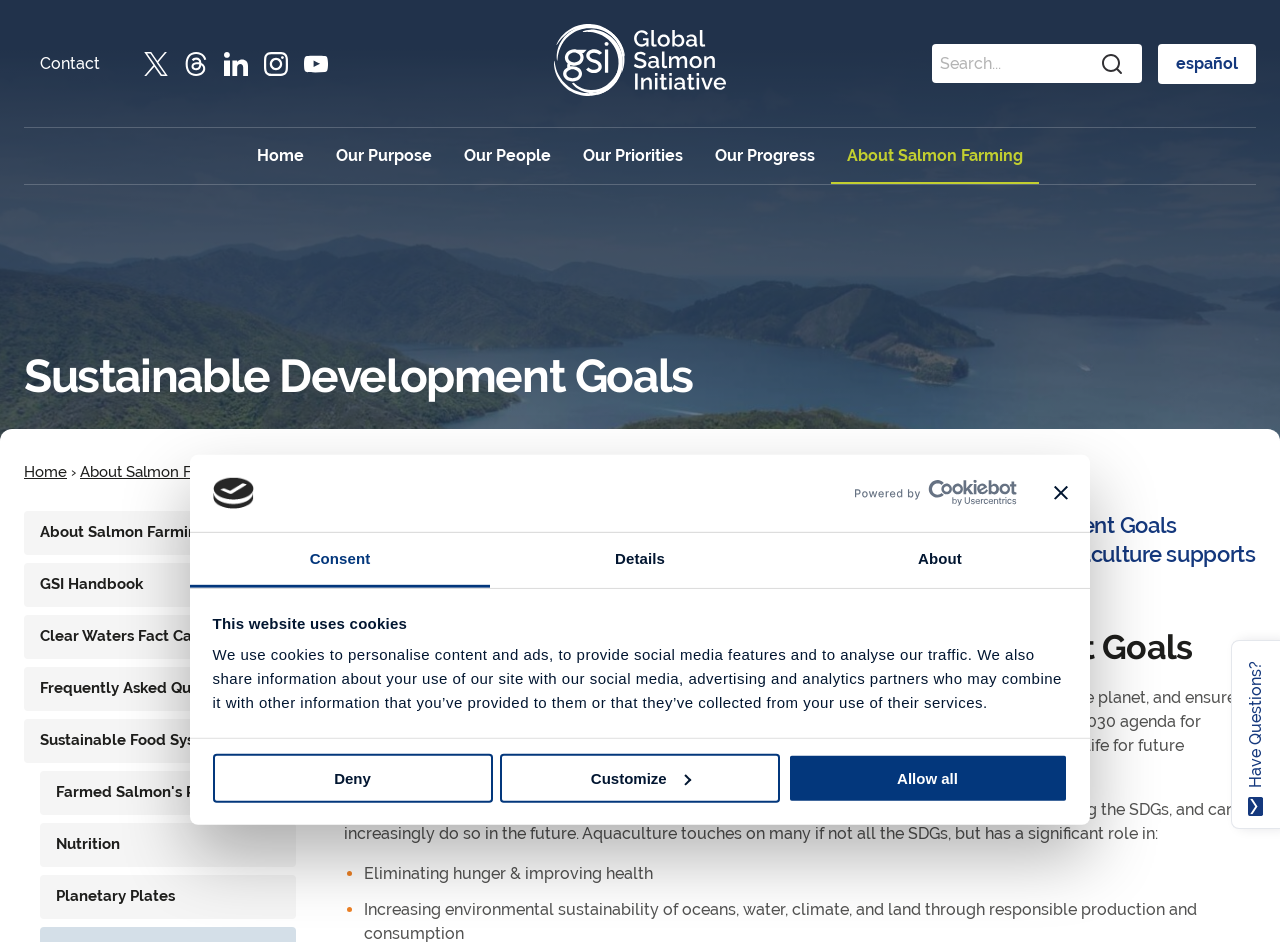Provide a comprehensive description of the webpage.

The webpage is about the Global Salmon Initiative (GSI) and its commitment to sustainable development goals. At the top, there is a dialog box with a logo and a button to close it. Below the dialog box, there are several tabs, including "Consent", "Details", and "About". The "Consent" tab is selected by default, and it contains a message about the website using cookies.

On the top-left corner, there is a link to skip to the main content. Below it, there are several links to social media platforms, including LinkedIn, Instagram, and YouTube. Next to these links, there is a search bar with a button to search the website.

On the top-right corner, there is a link to switch to Spanish. Below it, there is a menu bar with several menu items, including "Home", "Our Purpose", "Our People", and "Our Priorities". Each menu item has a dropdown menu with more options.

The main content of the webpage is divided into several sections. The first section has a heading "Sustainable Development Goals" and a navigation breadcrumb trail showing the current page location. Below it, there is a paragraph of text explaining how aquaculture supports the United Nations Sustainable Development Goals (SDGs).

The next section has a heading "GSI's Commitment to Sustainable Development Goals" and a paragraph of text explaining the SDGs and their importance. Below it, there is a link to "Science" and a paragraph of text explaining how aquaculture contributes to achieving the SDGs.

The following section is a list of bullet points, each describing how aquaculture contributes to achieving a specific SDG, such as eliminating hunger and improving health.

On the right side of the webpage, there are several links to related pages, including "About Salmon Farming", "GSI Handbook", and "Frequently Asked Questions". At the bottom of the webpage, there is a link to "Have Questions?".

Overall, the webpage is well-organized and easy to navigate, with clear headings and concise text. The use of links and menus makes it easy to find related information and explore the website further.